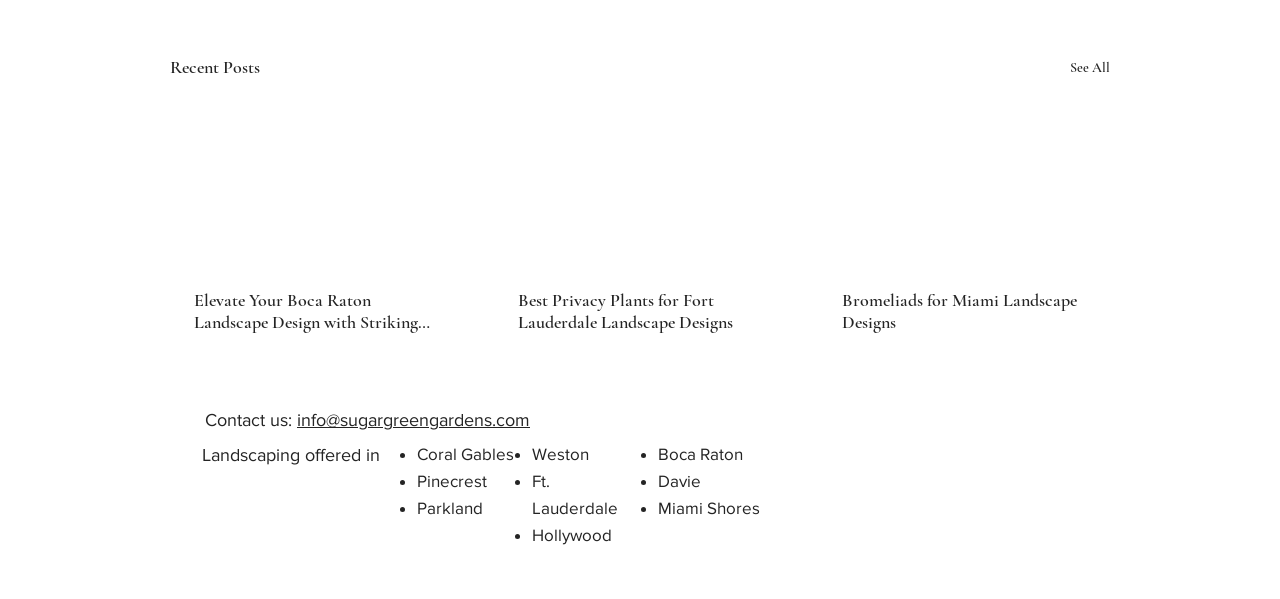Given the description of the UI element: "info@sugargreengardens.com", predict the bounding box coordinates in the form of [left, top, right, bottom], with each value being a float between 0 and 1.

[0.232, 0.685, 0.414, 0.718]